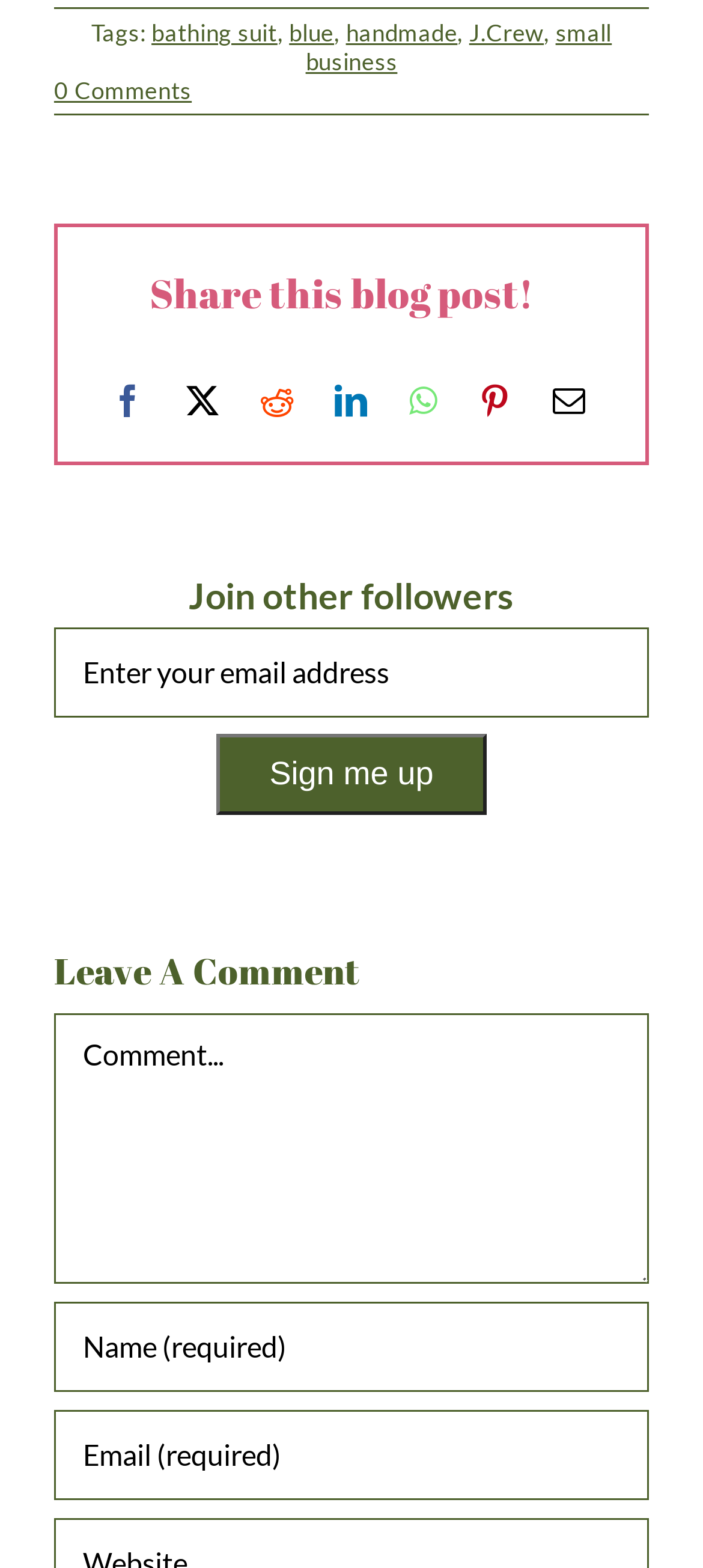What is required to leave a comment?
Refer to the image and offer an in-depth and detailed answer to the question.

I found the required fields to leave a comment by looking at the textboxes provided under the 'Leave A Comment' heading. The required fields are Name, Email, and Comment.